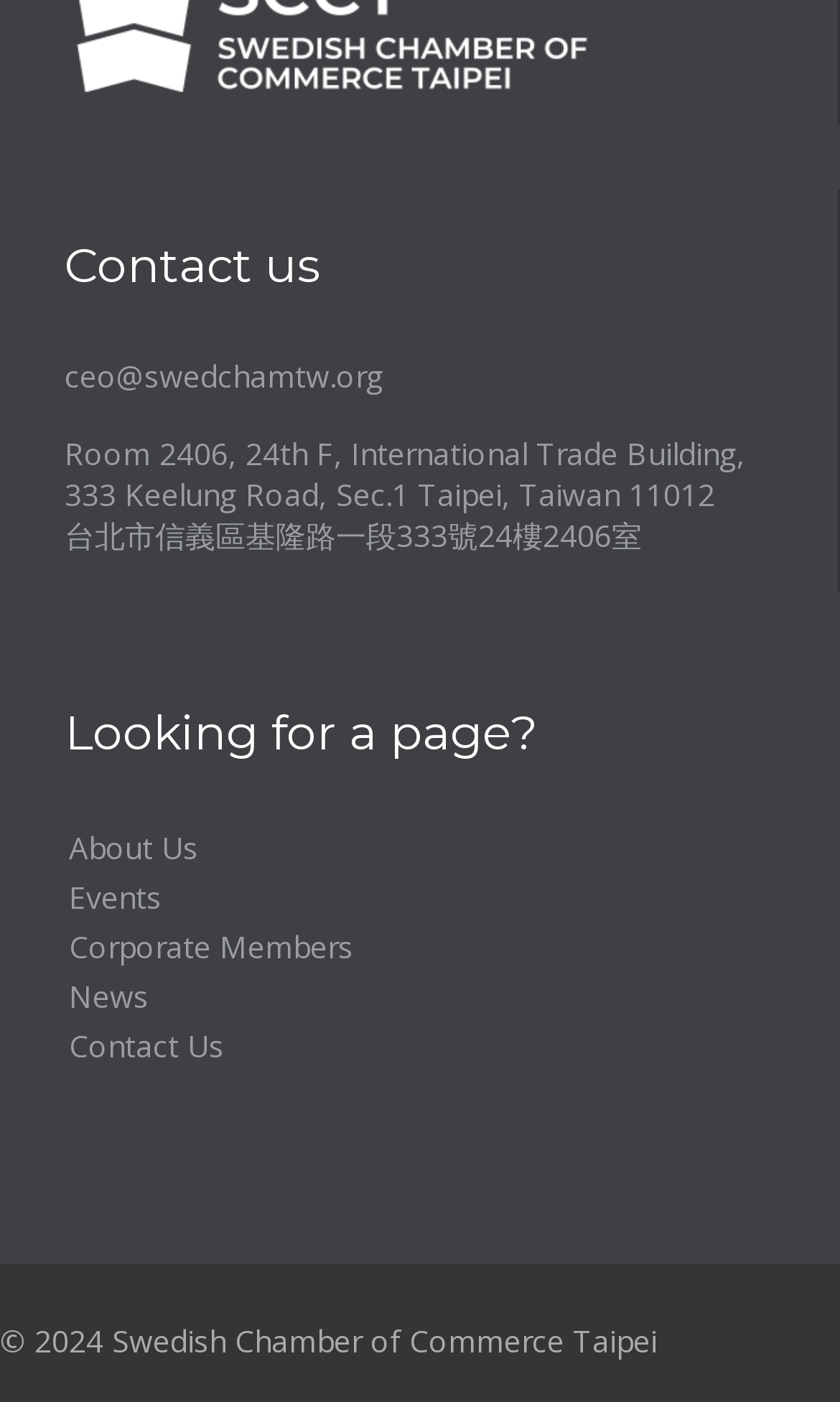Provide your answer in one word or a succinct phrase for the question: 
What is the address of the Swedish Chamber of Commerce Taipei?

Room 2406, 24th F, International Trade Building, 333 Keelung Road, Sec.1 Taipei, Taiwan 11012